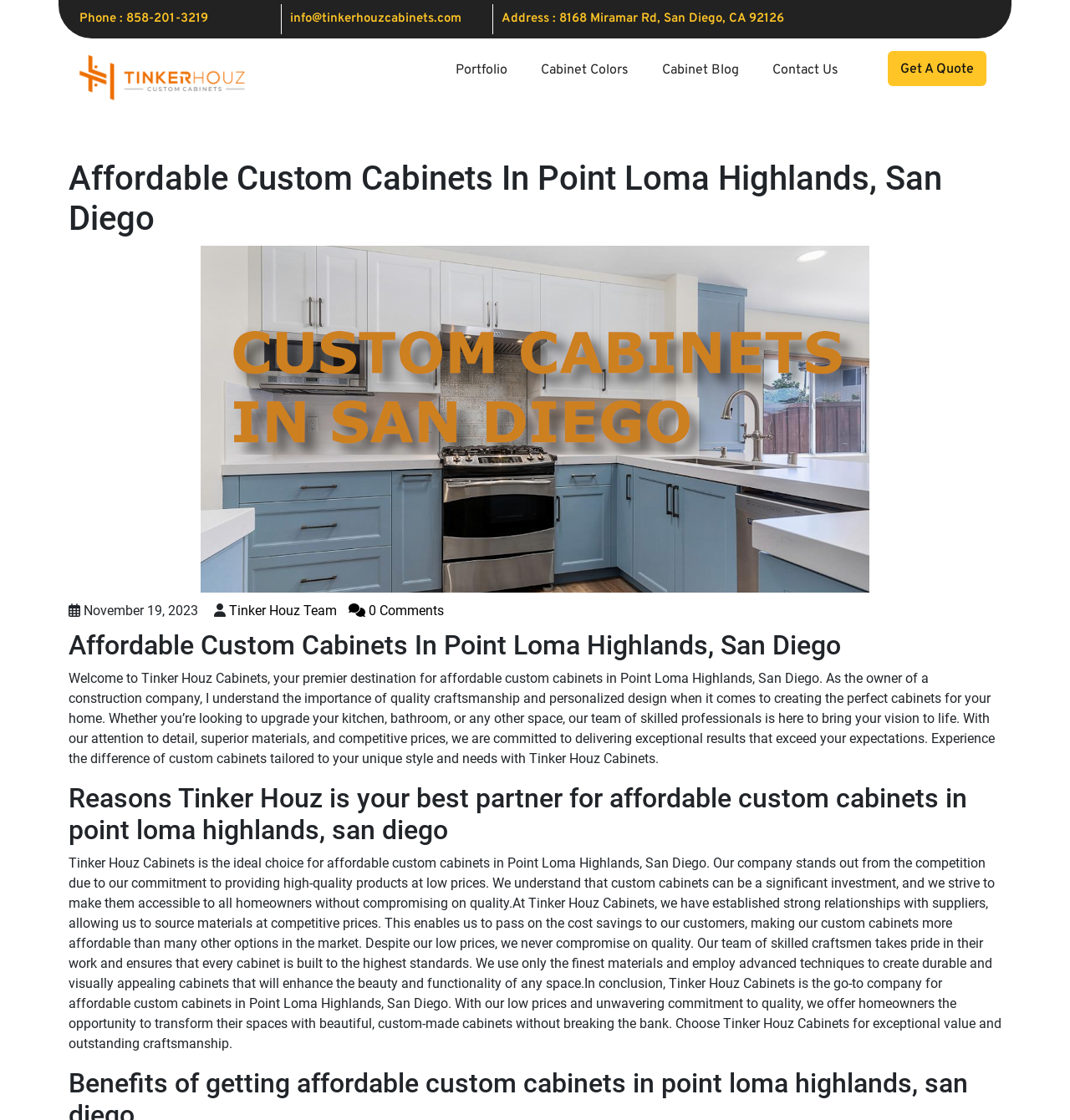What is the purpose of the Tinker Houz Cabinets team?
Kindly offer a detailed explanation using the data available in the image.

I found the purpose by reading the StaticText element that introduces the Tinker Houz Cabinets team, stating that they are committed to delivering exceptional results that exceed your expectations and bring your vision to life.